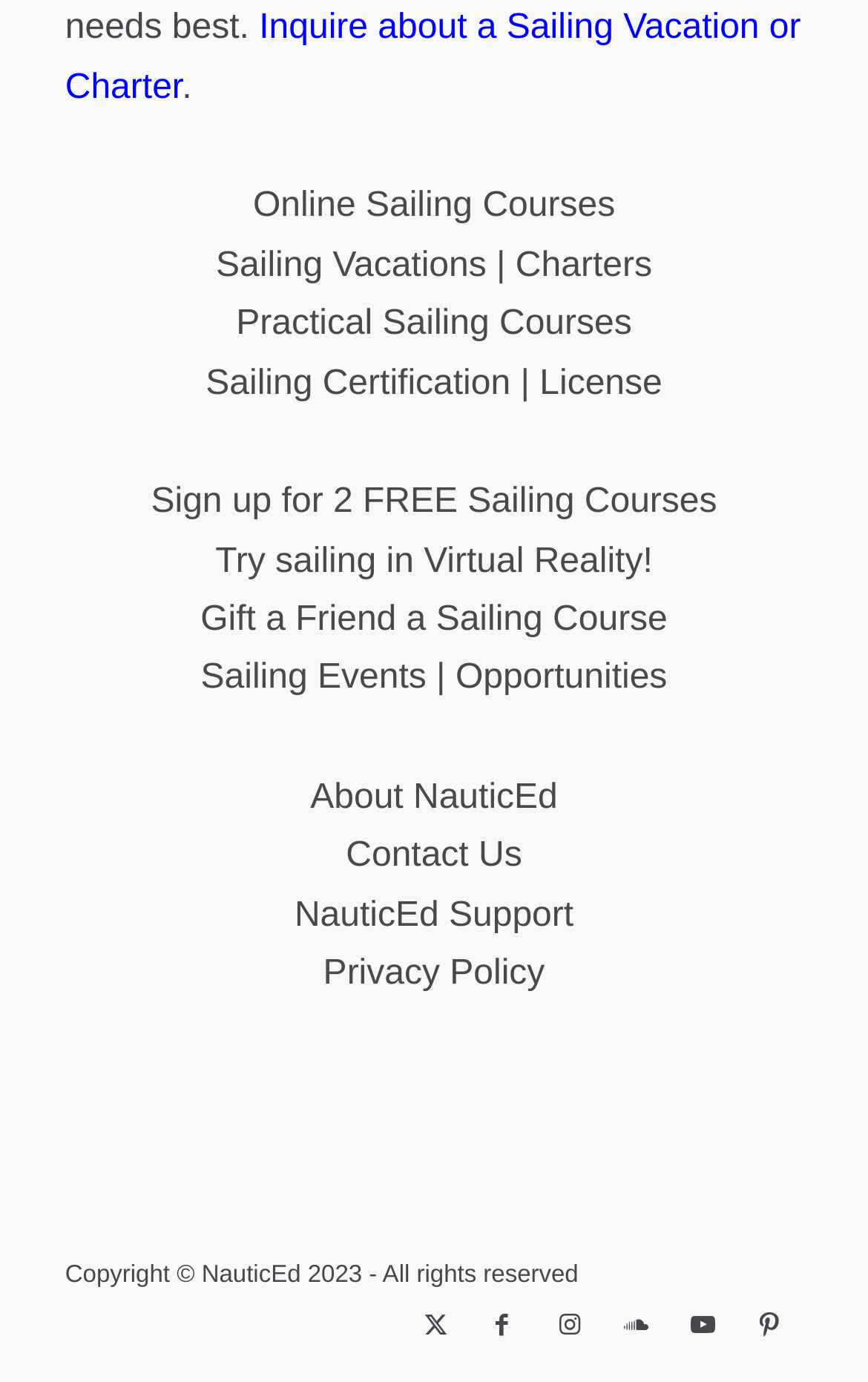Refer to the screenshot and give an in-depth answer to this question: What is the copyright information at the bottom of the webpage?

I found the StaticText element with the text 'Copyright © NauticEd 2023 - All rights reserved' at the bottom of the webpage, indicating the copyright information.